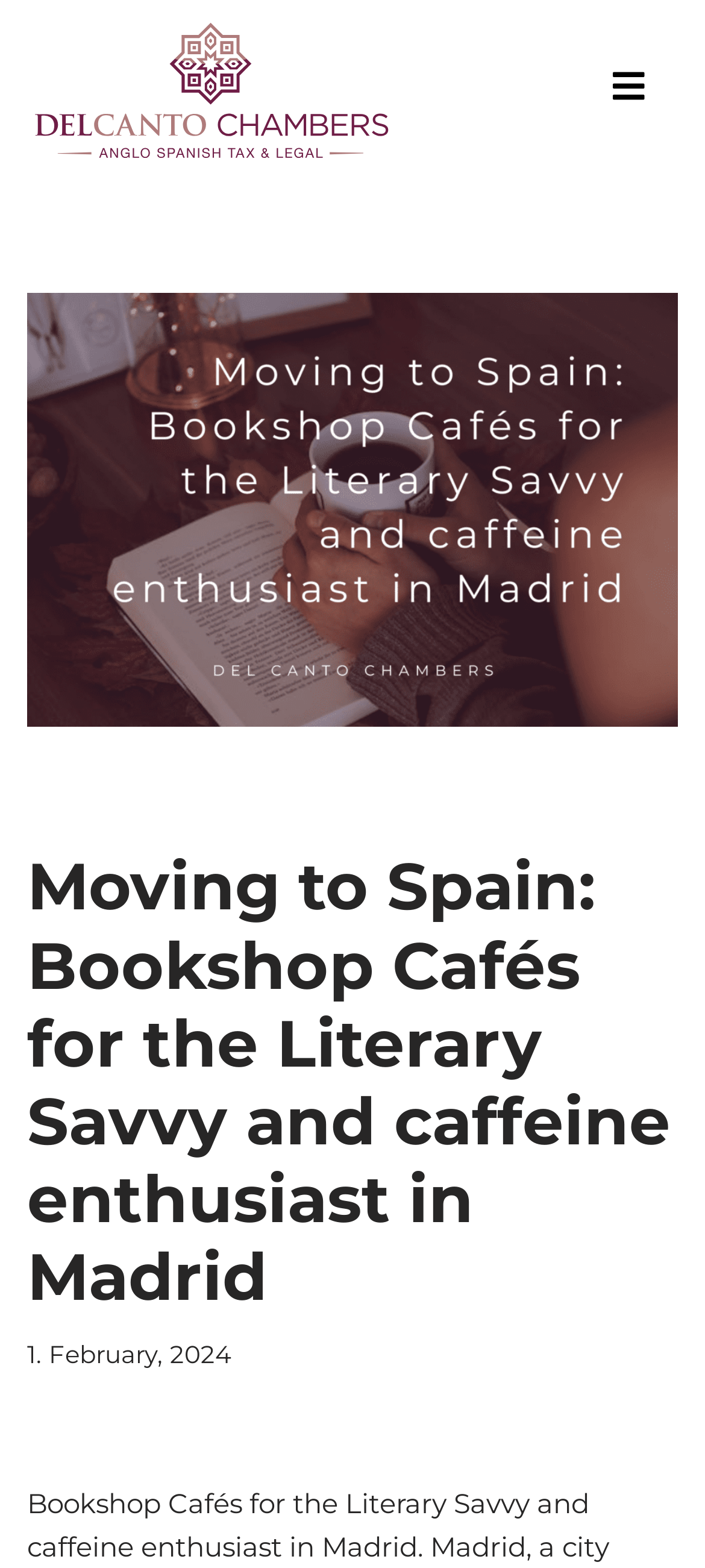What is the purpose of the link at the top?
Look at the image and answer the question with a single word or phrase.

Skip to content